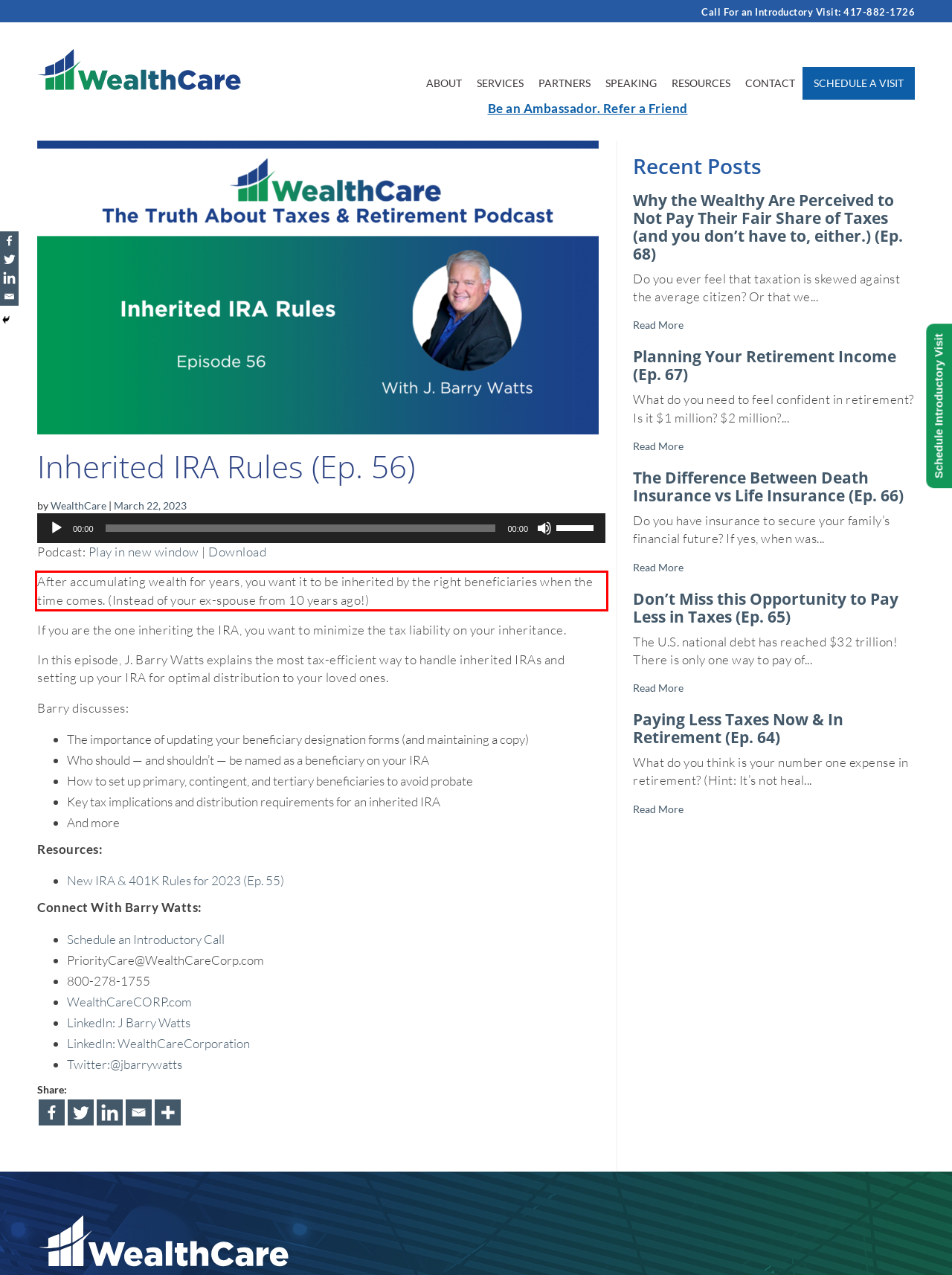Using the provided webpage screenshot, identify and read the text within the red rectangle bounding box.

After accumulating wealth for years, you want it to be inherited by the right beneficiaries when the time comes. (Instead of your ex-spouse from 10 years ago!)